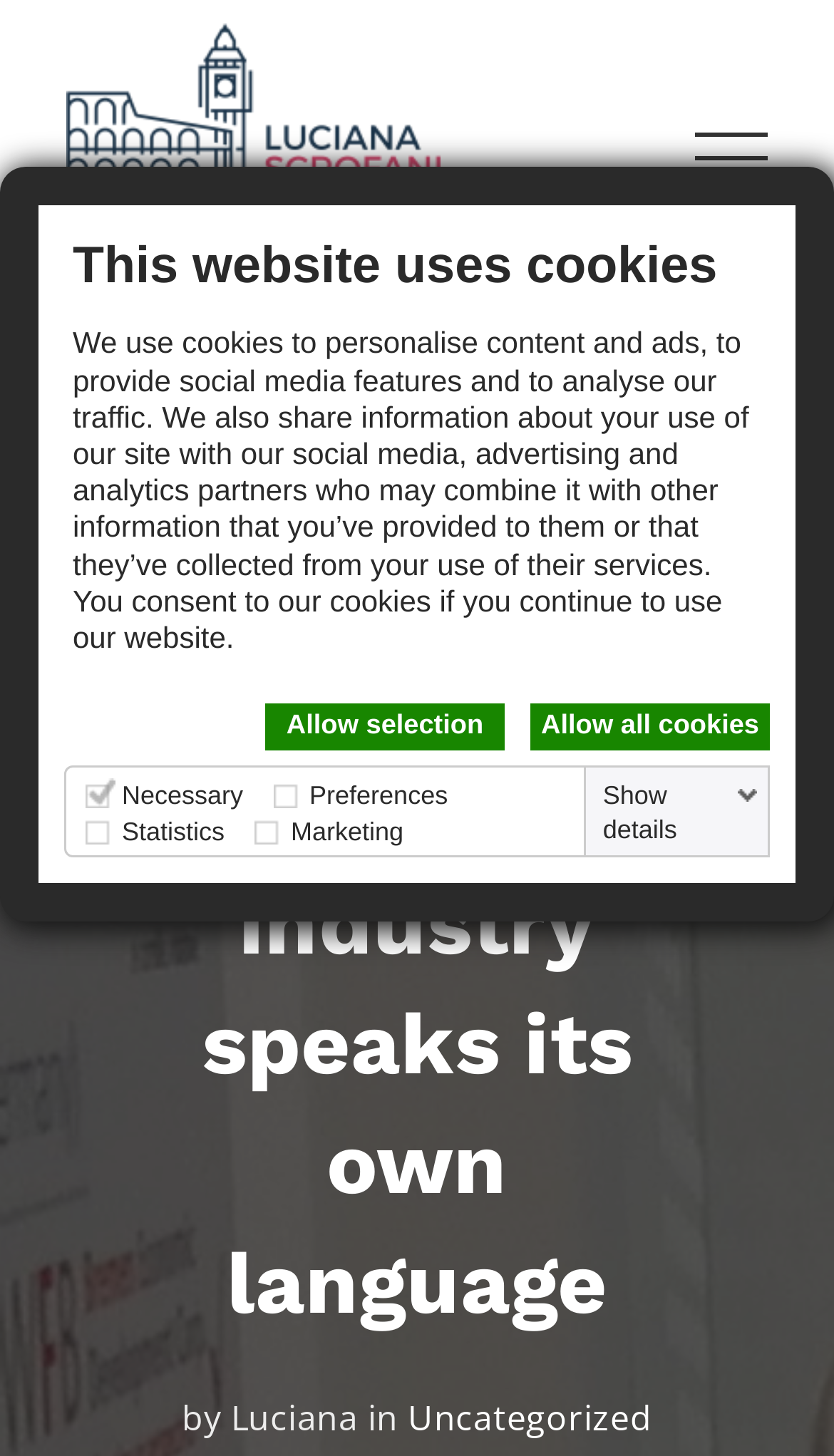What is the author of the latest article?
Using the information from the image, give a concise answer in one word or a short phrase.

Luciana